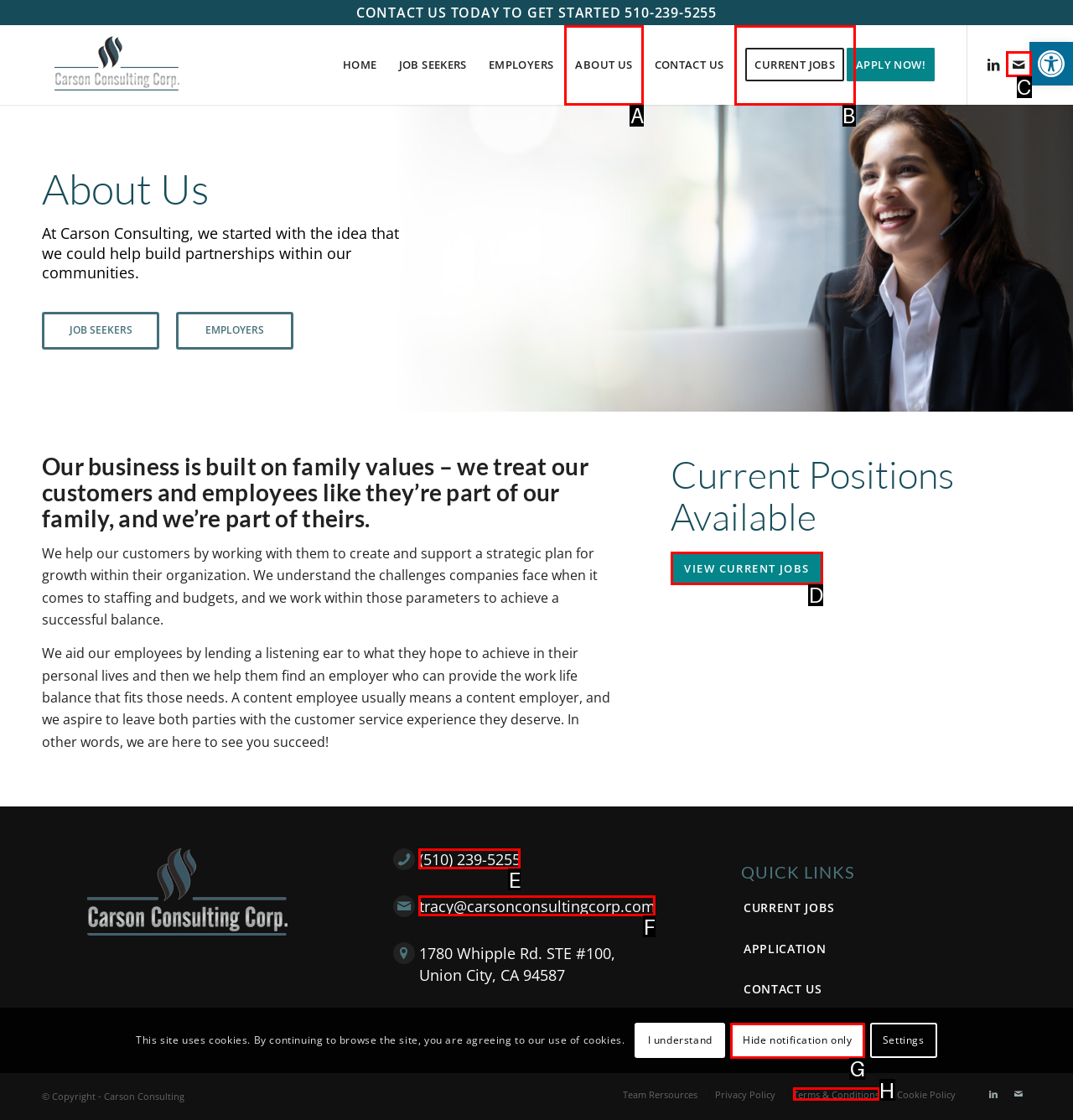Identify the appropriate choice to fulfill this task: View current jobs
Respond with the letter corresponding to the correct option.

D